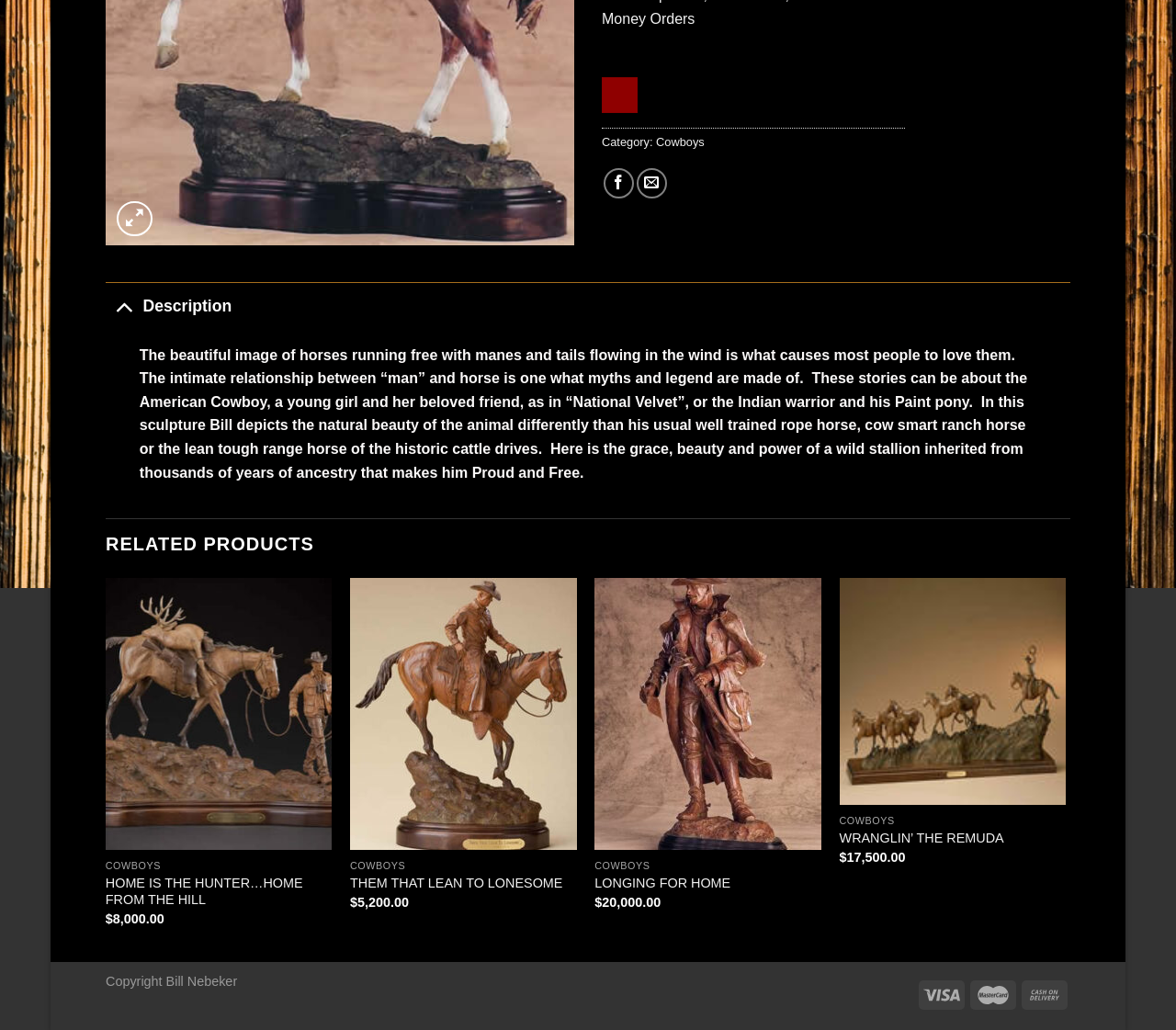Mark the bounding box of the element that matches the following description: "aria-label="LONGING FOR HOME"".

[0.506, 0.561, 0.698, 0.825]